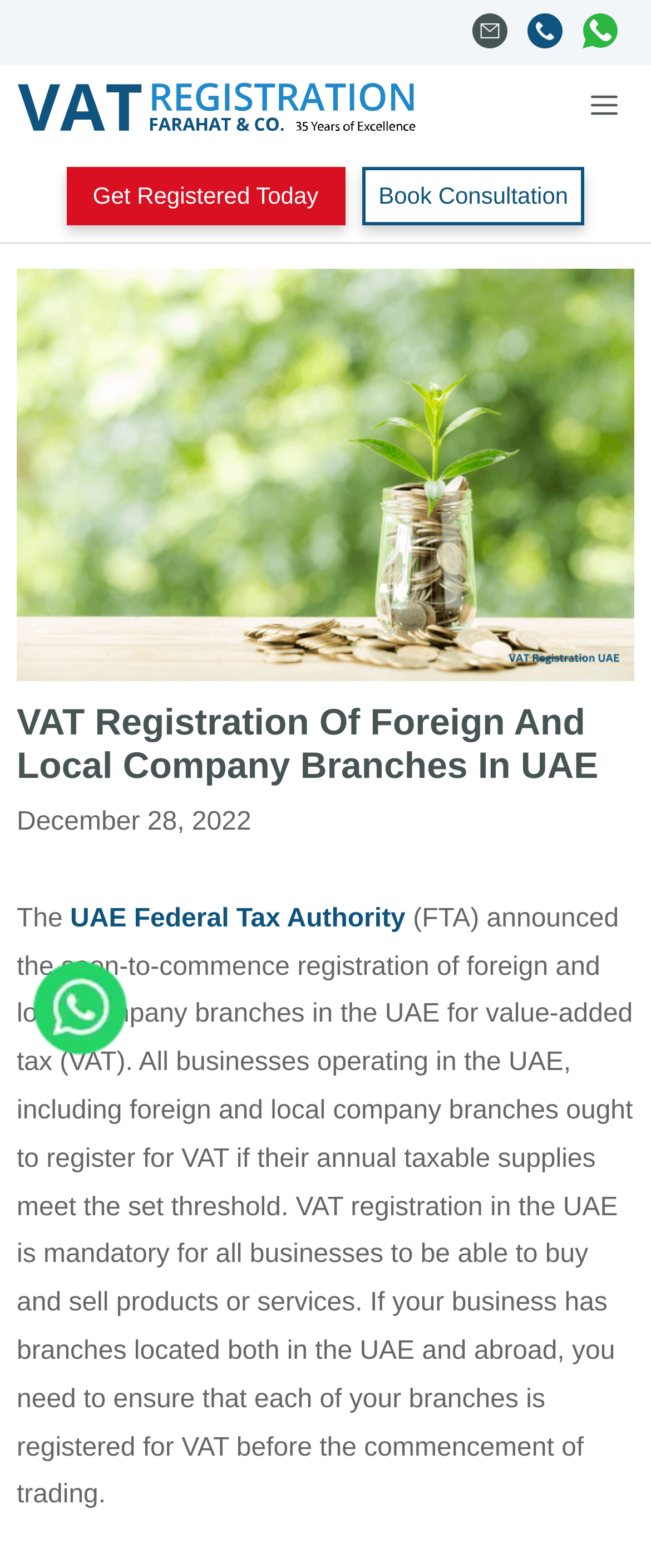Bounding box coordinates are specified in the format (top-left x, top-left y, bottom-right x, bottom-right y). All values are floating point numbers bounded between 0 and 1. Please provide the bounding box coordinate of the region this sentence describes: reese

None